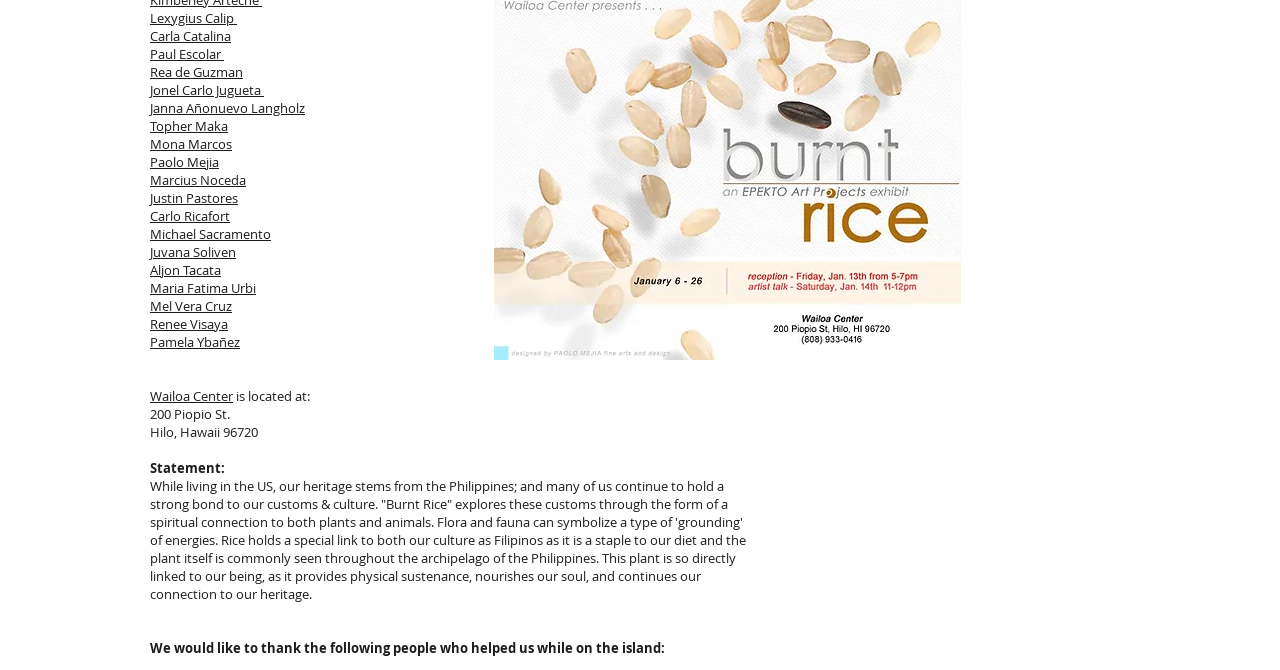Find the bounding box of the UI element described as: "Jonel Carlo Jugueta". The bounding box coordinates should be given as four float values between 0 and 1, i.e., [left, top, right, bottom].

[0.117, 0.121, 0.206, 0.148]